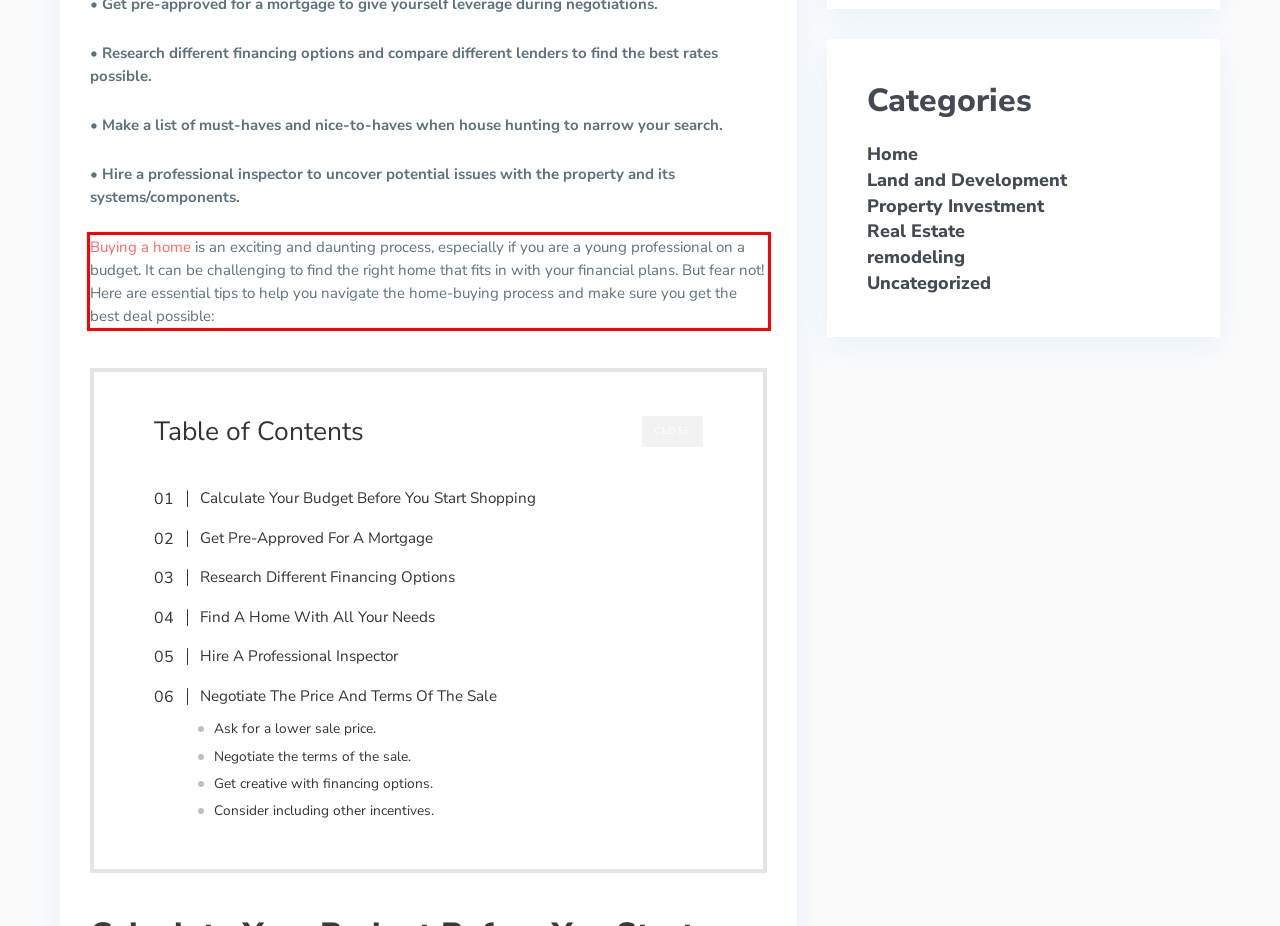Examine the screenshot of the webpage, locate the red bounding box, and perform OCR to extract the text contained within it.

Buying a home is an exciting and daunting process, especially if you are a young professional on a budget. It can be challenging to find the right home that fits in with your financial plans. But fear not! Here are essential tips to help you navigate the home-buying process and make sure you get the best deal possible: